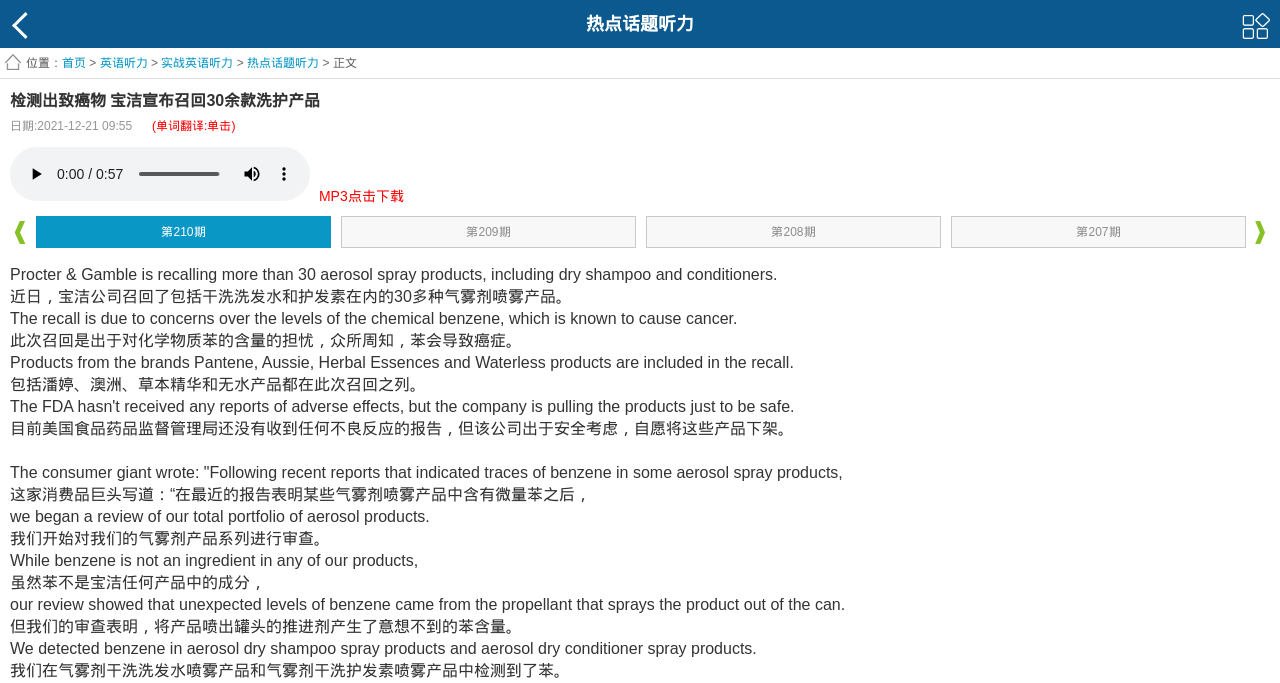Locate the bounding box coordinates of the clickable area to execute the instruction: "mute the audio". Provide the coordinates as four float numbers between 0 and 1, represented as [left, top, right, bottom].

[0.184, 0.231, 0.209, 0.278]